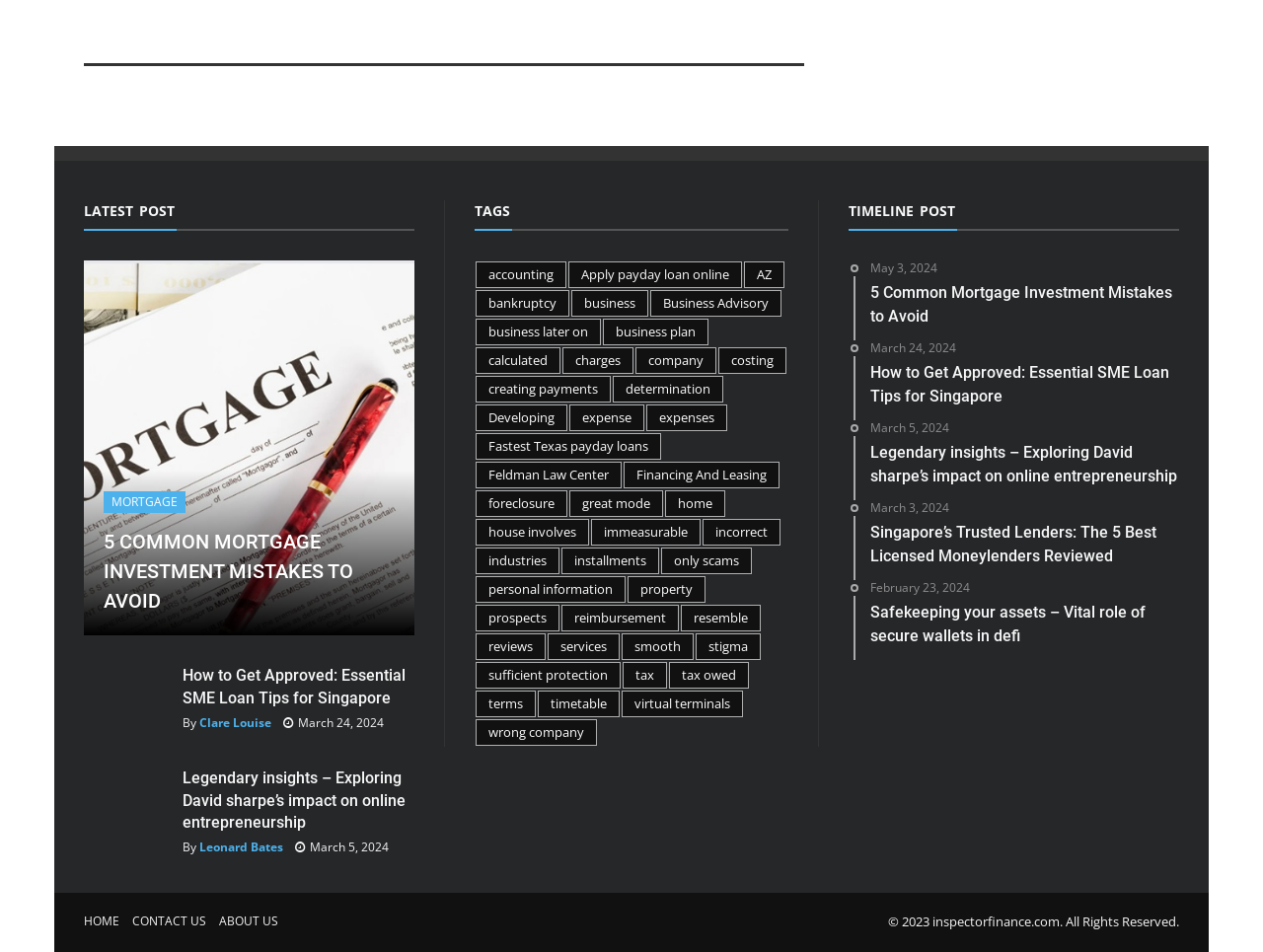Please indicate the bounding box coordinates of the element's region to be clicked to achieve the instruction: "Click on the 'MORTGAGE' link". Provide the coordinates as four float numbers between 0 and 1, i.e., [left, top, right, bottom].

[0.082, 0.516, 0.147, 0.539]